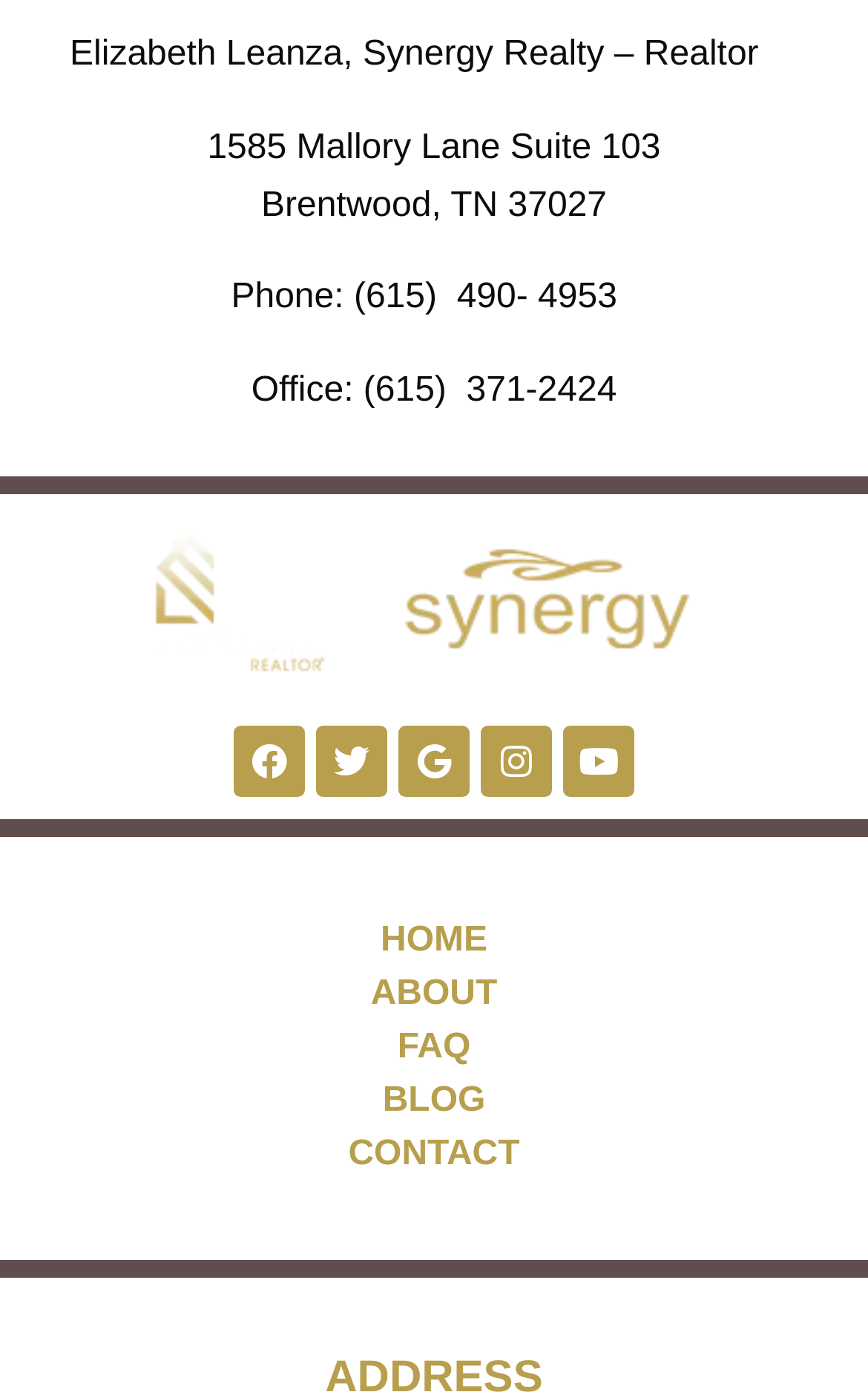What is the office phone number?
Use the screenshot to answer the question with a single word or phrase.

(615) 371-2424